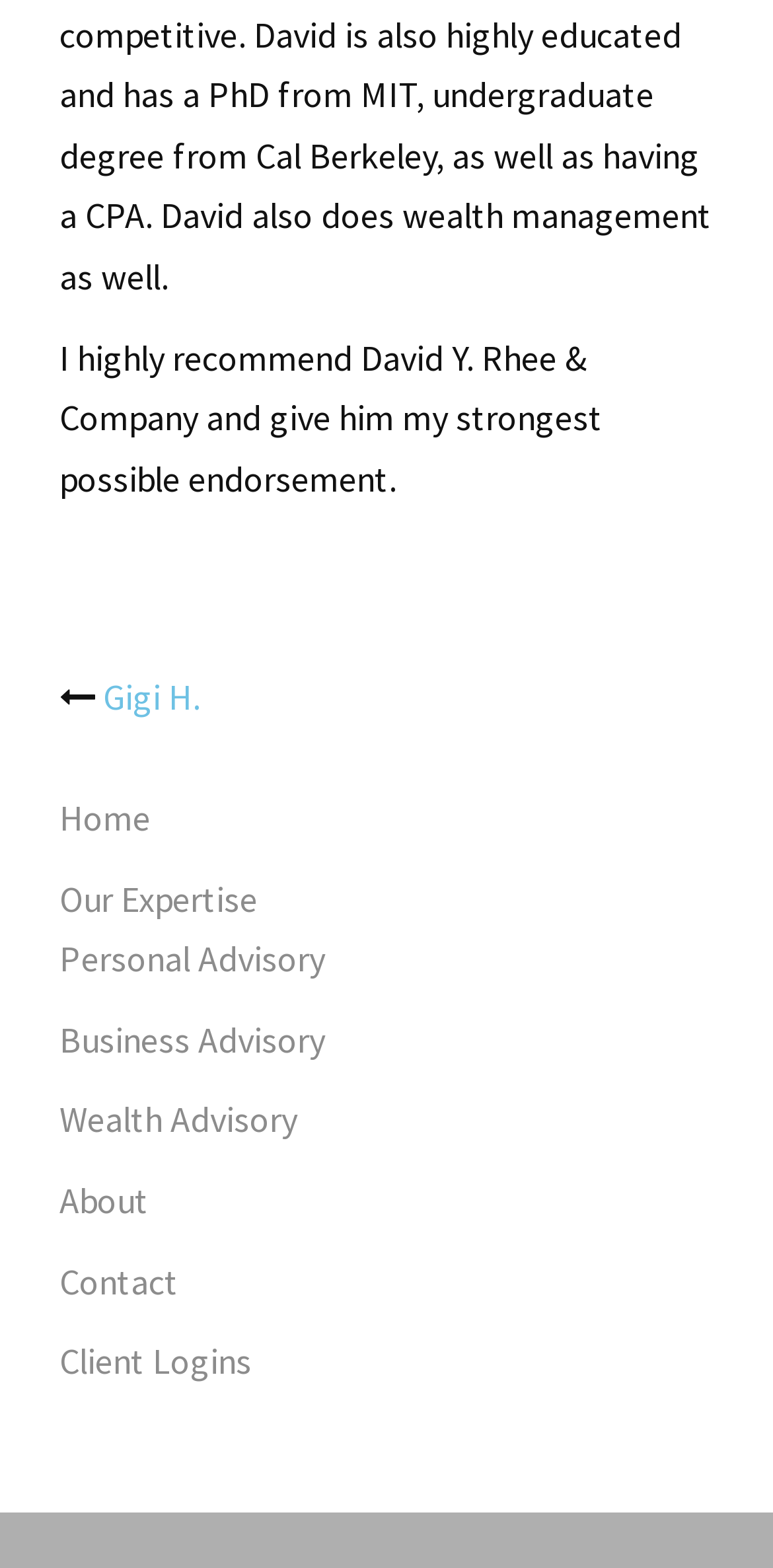How many advisory services are listed?
Use the screenshot to answer the question with a single word or phrase.

3